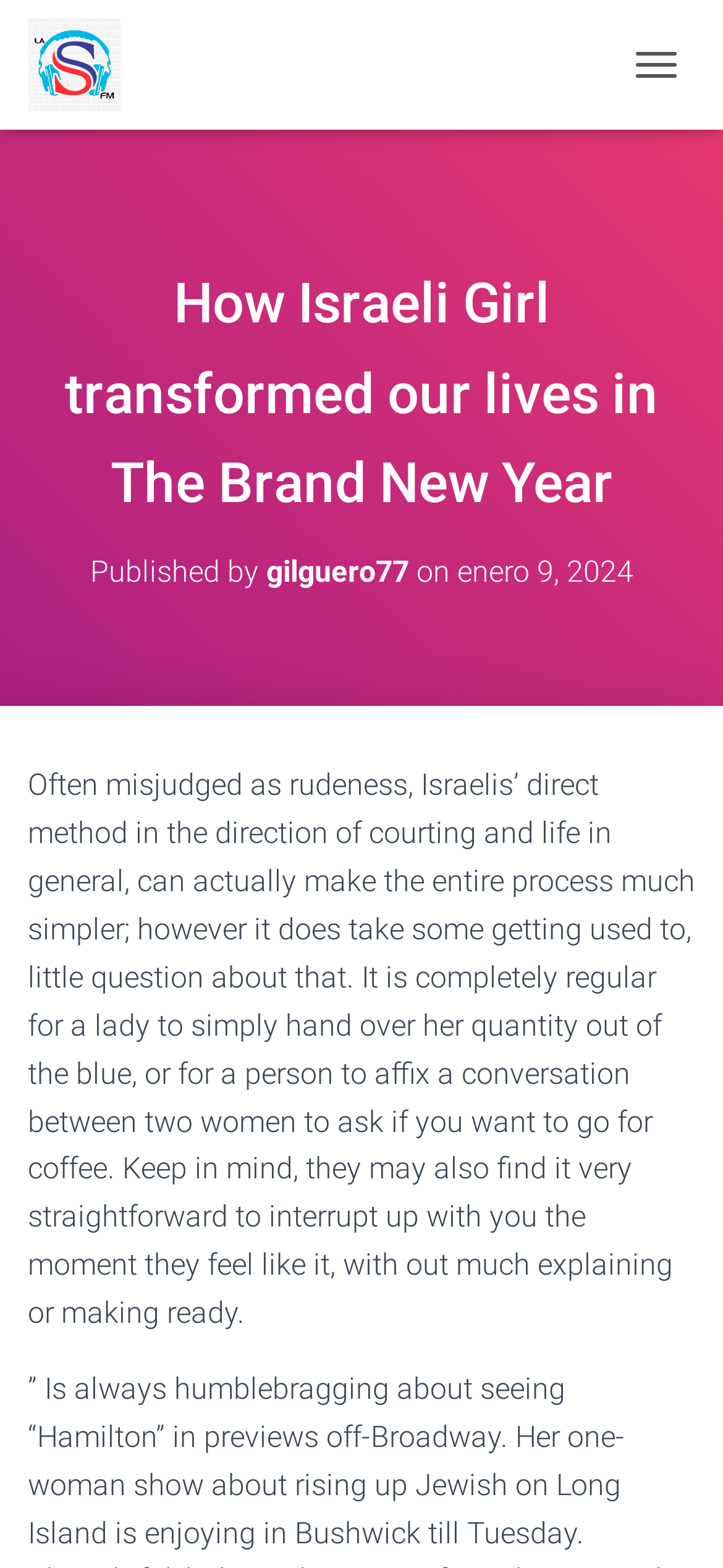Determine the bounding box coordinates (top-left x, top-left y, bottom-right x, bottom-right y) of the UI element described in the following text: Toggle Navigation

[0.854, 0.022, 0.962, 0.06]